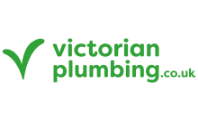Describe every aspect of the image in detail.

The image features the logo of Victorian Plumbing, prominently displayed in a bold green font. The design incorporates a stylized green check mark, symbolizing approval and quality, next to the brand name "victorian plumbing.co.uk." This logo represents a well-known online retailer specializing in bathroom and plumbing products, highlighting their commitment to providing quality services and products to customers. The clean and modern aesthetic of the logo reflects the brand's focus on contemporary home improvement solutions.